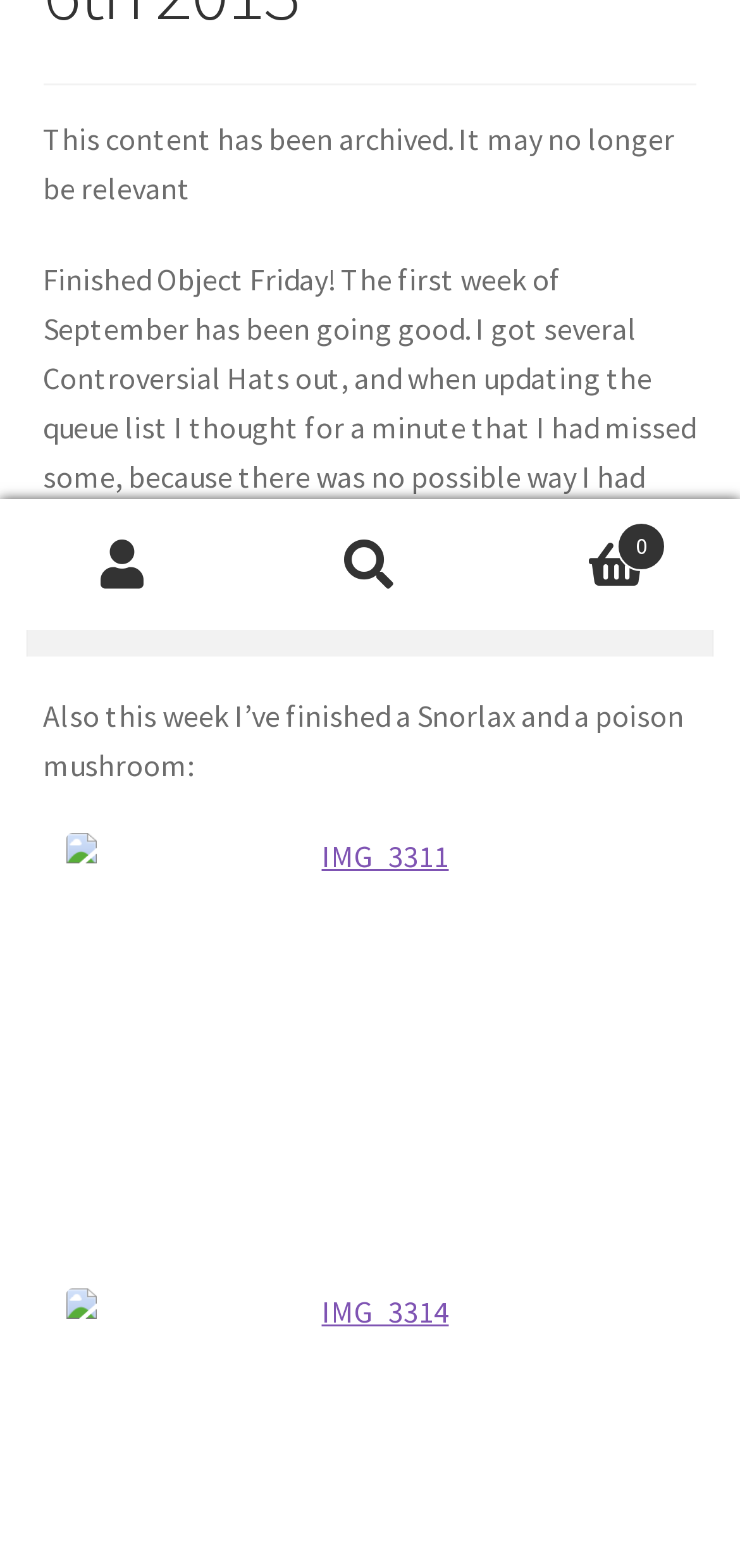Using the given description, provide the bounding box coordinates formatted as (top-left x, top-left y, bottom-right x, bottom-right y), with all values being floating point numbers between 0 and 1. Description: Blog

[0.058, 0.269, 0.942, 0.335]